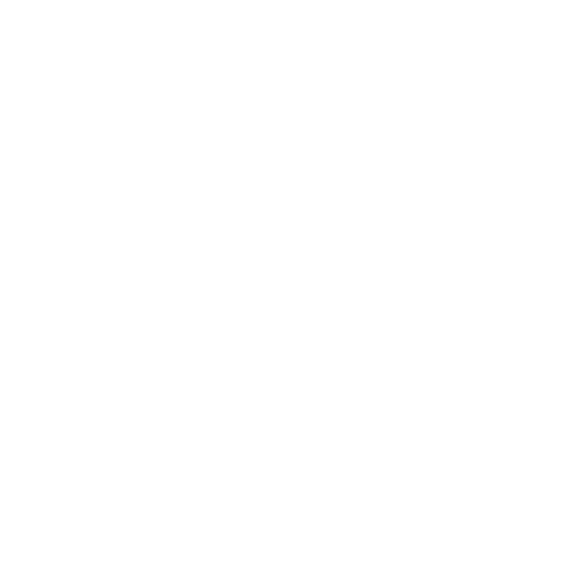Describe all the elements and aspects of the image comprehensively.

The image represents a five-star rating, indicating high customer satisfaction for a product. Positioned prominently on the webpage, this rating likely pertains to the Aspire PockeX Starter Kit Set, a popular vaping device known for its ease of use and appealing design. This kit is marketed for vapers of all experience levels and features a built-in 1500mAh battery, supporting a smooth vaping experience. The strong rating suggests that customers have had positive experiences with the product, contributing to its reputation in the vaping community.